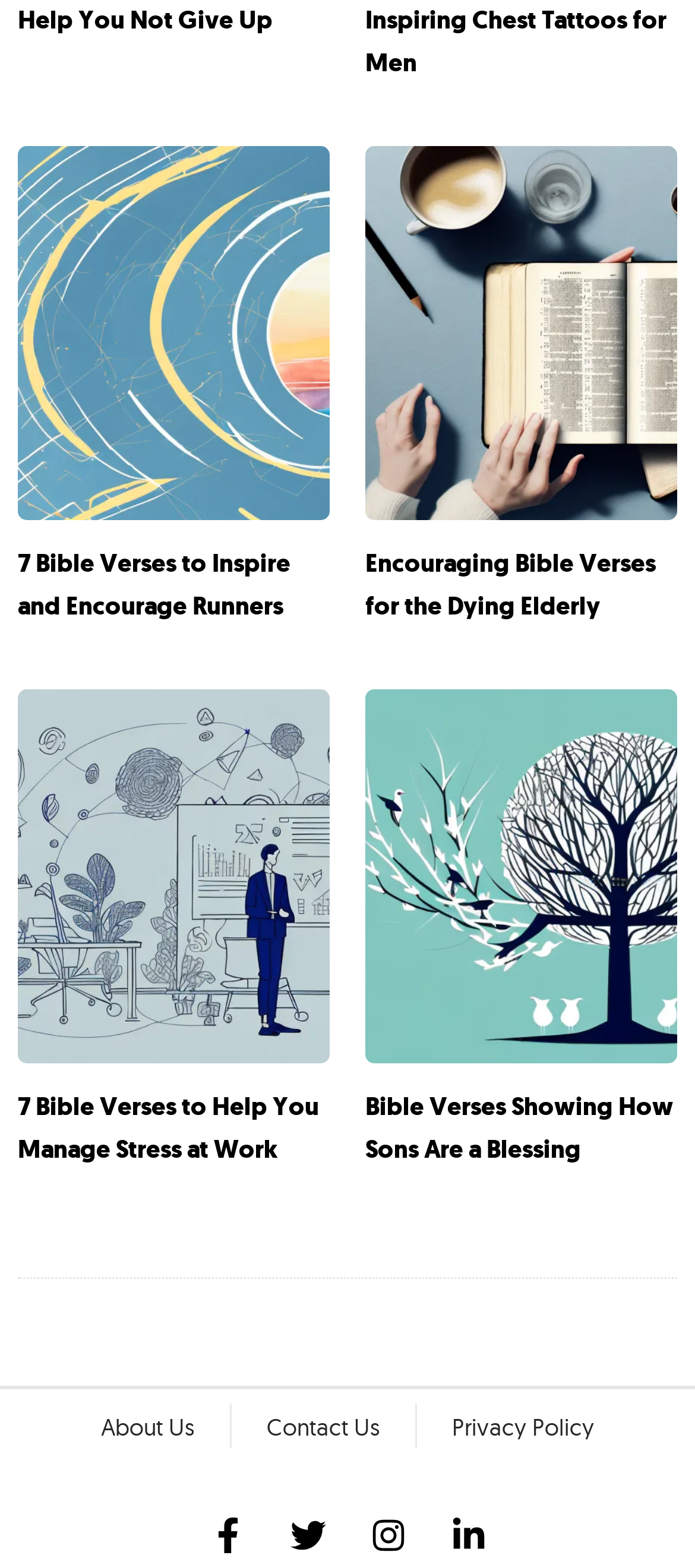Please determine the bounding box coordinates of the area that needs to be clicked to complete this task: 'View Bible Verses Showing How Sons Are a Blessing'. The coordinates must be four float numbers between 0 and 1, formatted as [left, top, right, bottom].

[0.526, 0.695, 0.969, 0.744]